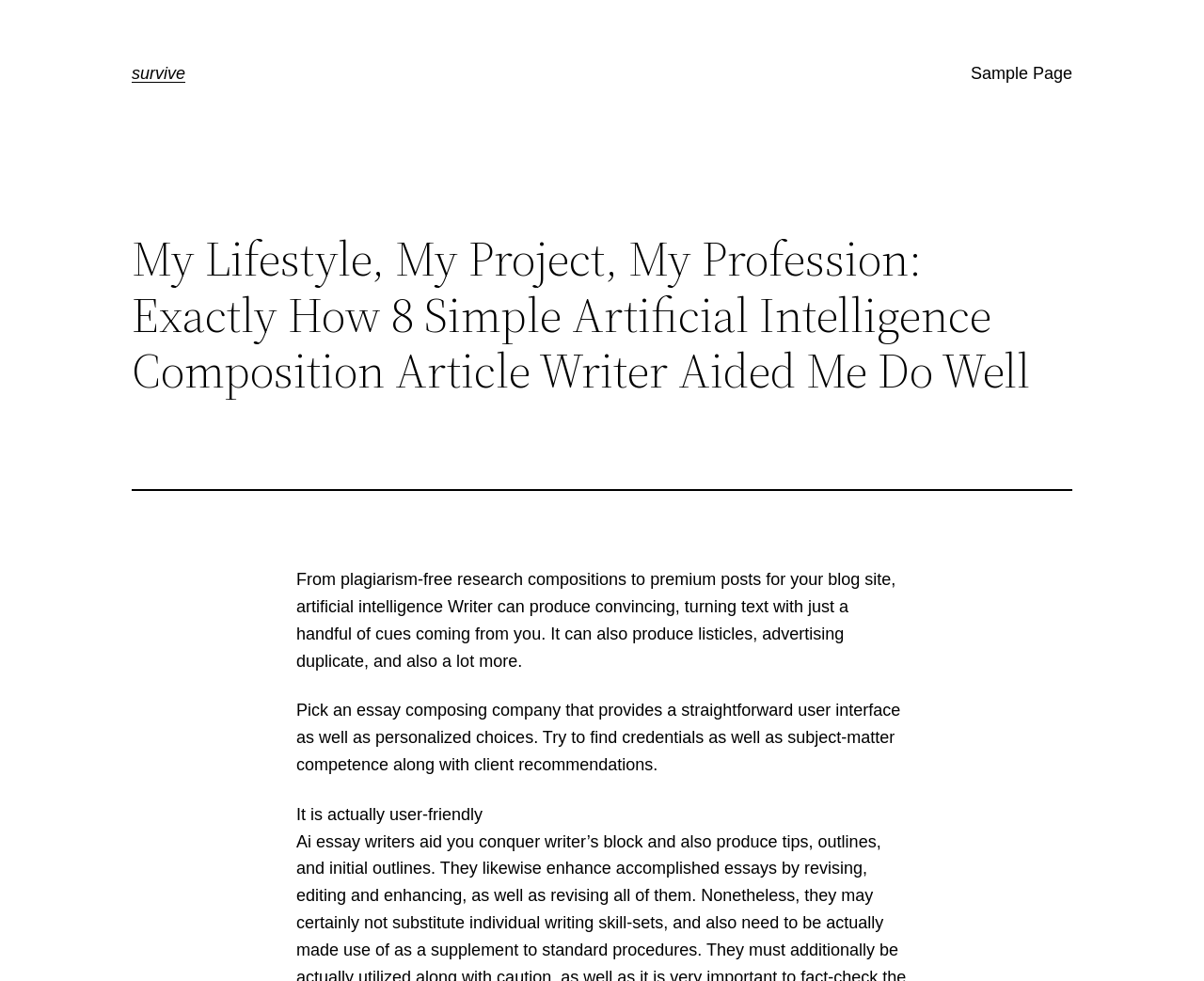Given the element description, predict the bounding box coordinates in the format (top-left x, top-left y, bottom-right x, bottom-right y), using floating point numbers between 0 and 1: Sample Page

[0.806, 0.061, 0.891, 0.089]